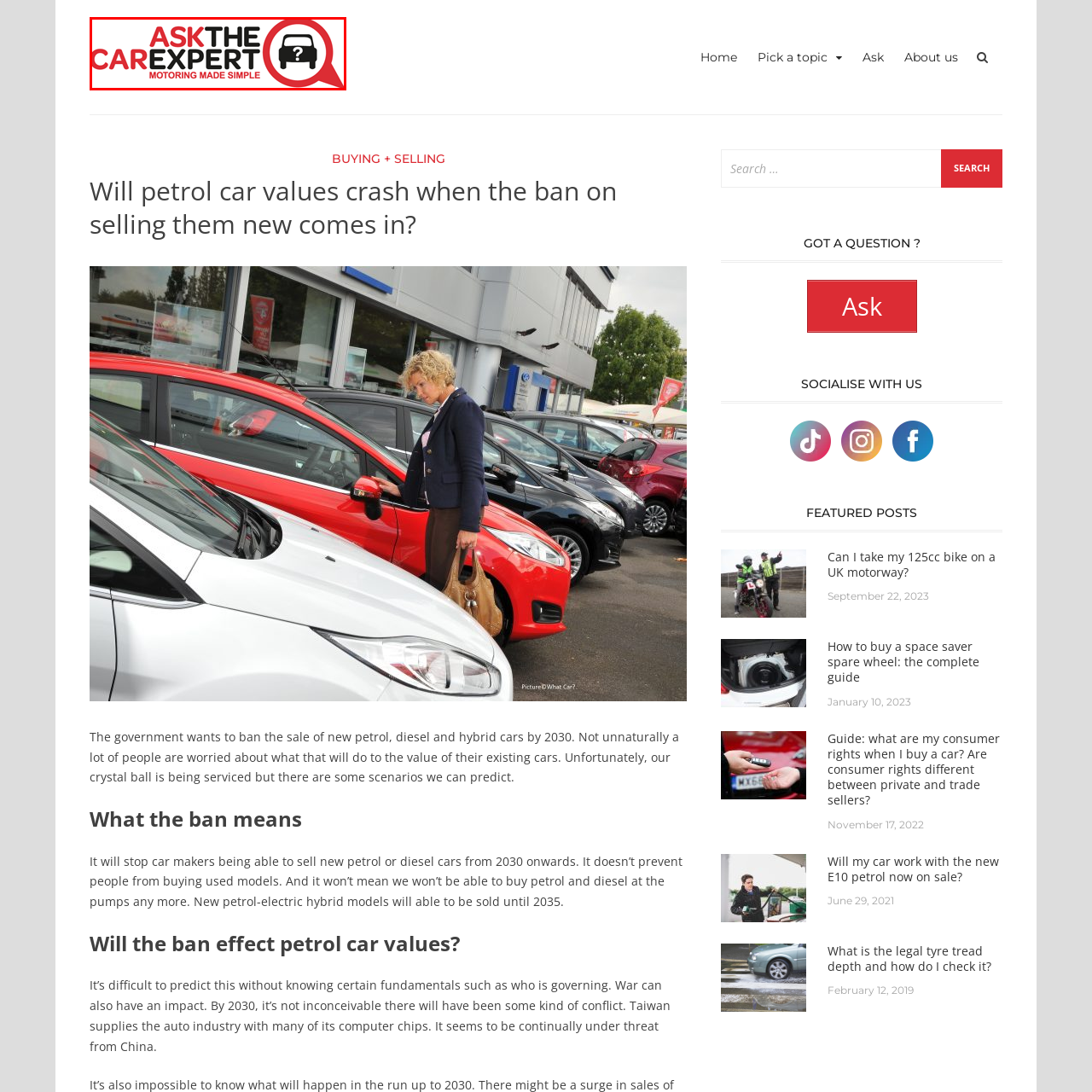What is the shape accompanying the text?
Focus on the image inside the red bounding box and offer a thorough and detailed answer to the question.

The caption states that a stylized graphic of a car is accompanying the text, symbolizing the automotive focus of the website.